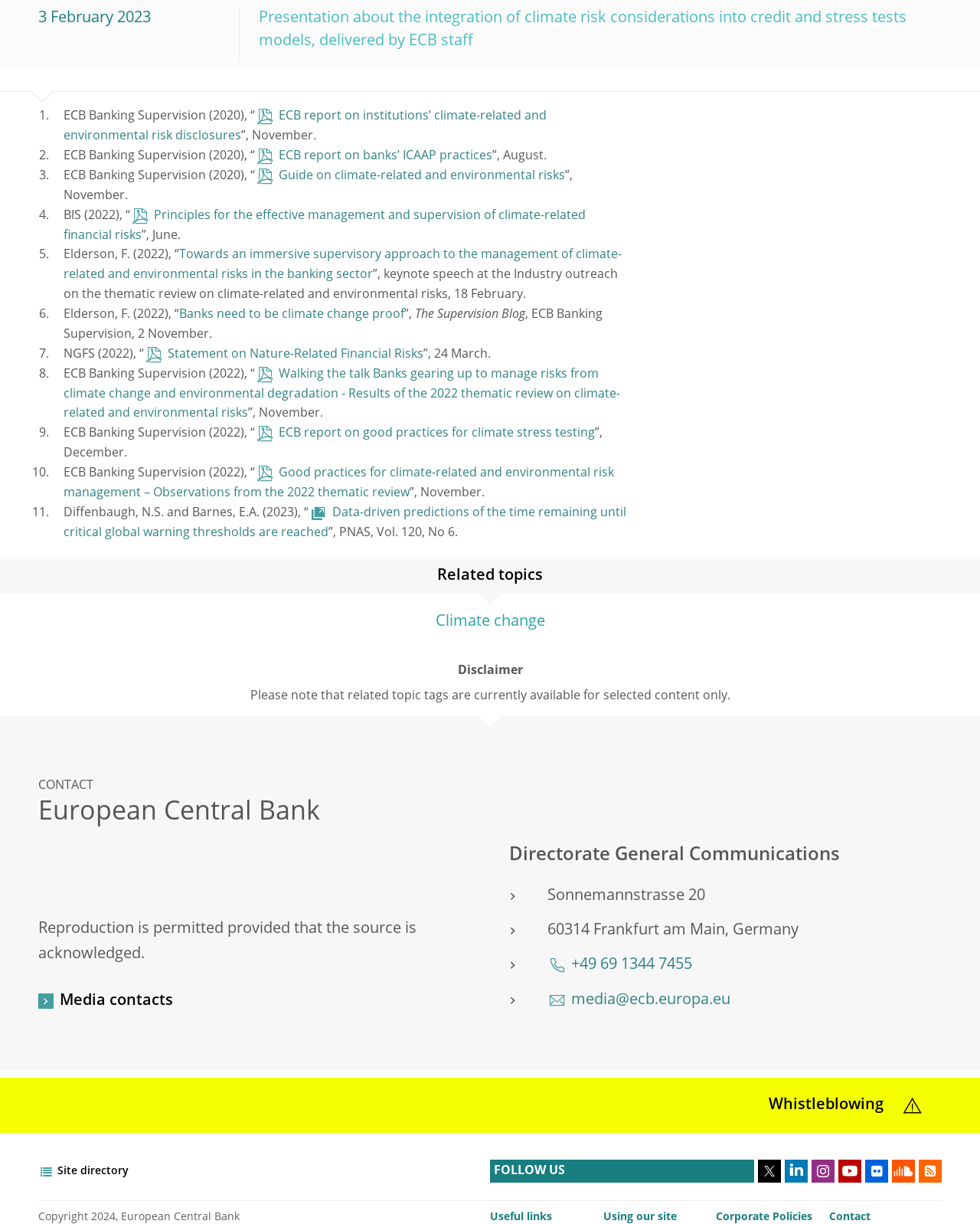Using the element description: "Whistleblowing", determine the bounding box coordinates for the specified UI element. The coordinates should be four float numbers between 0 and 1, [left, top, right, bottom].

[0.0, 0.881, 1.0, 0.926]